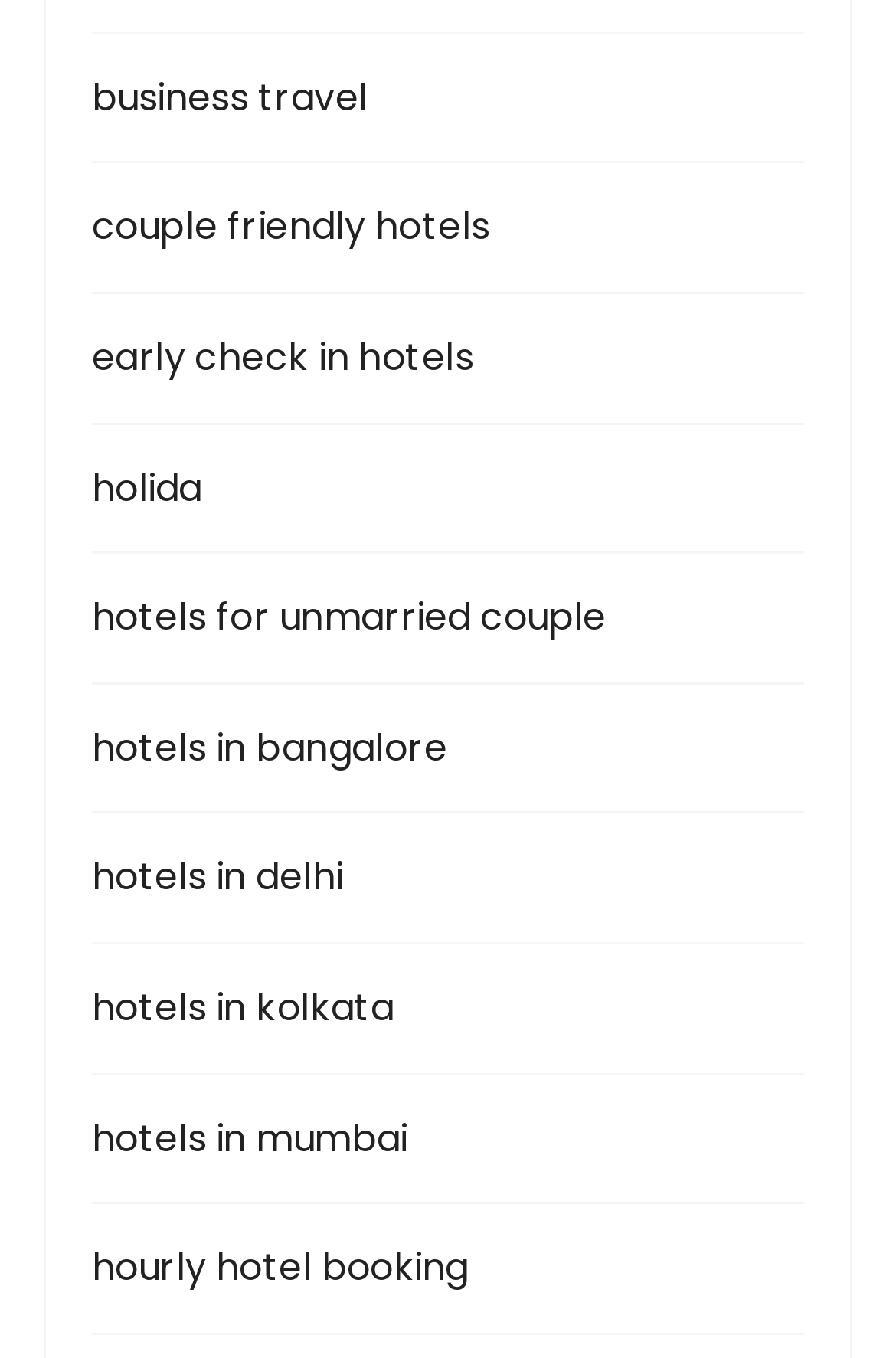Please identify the bounding box coordinates of the area that needs to be clicked to follow this instruction: "explore couple friendly hotels".

[0.102, 0.146, 0.739, 0.189]